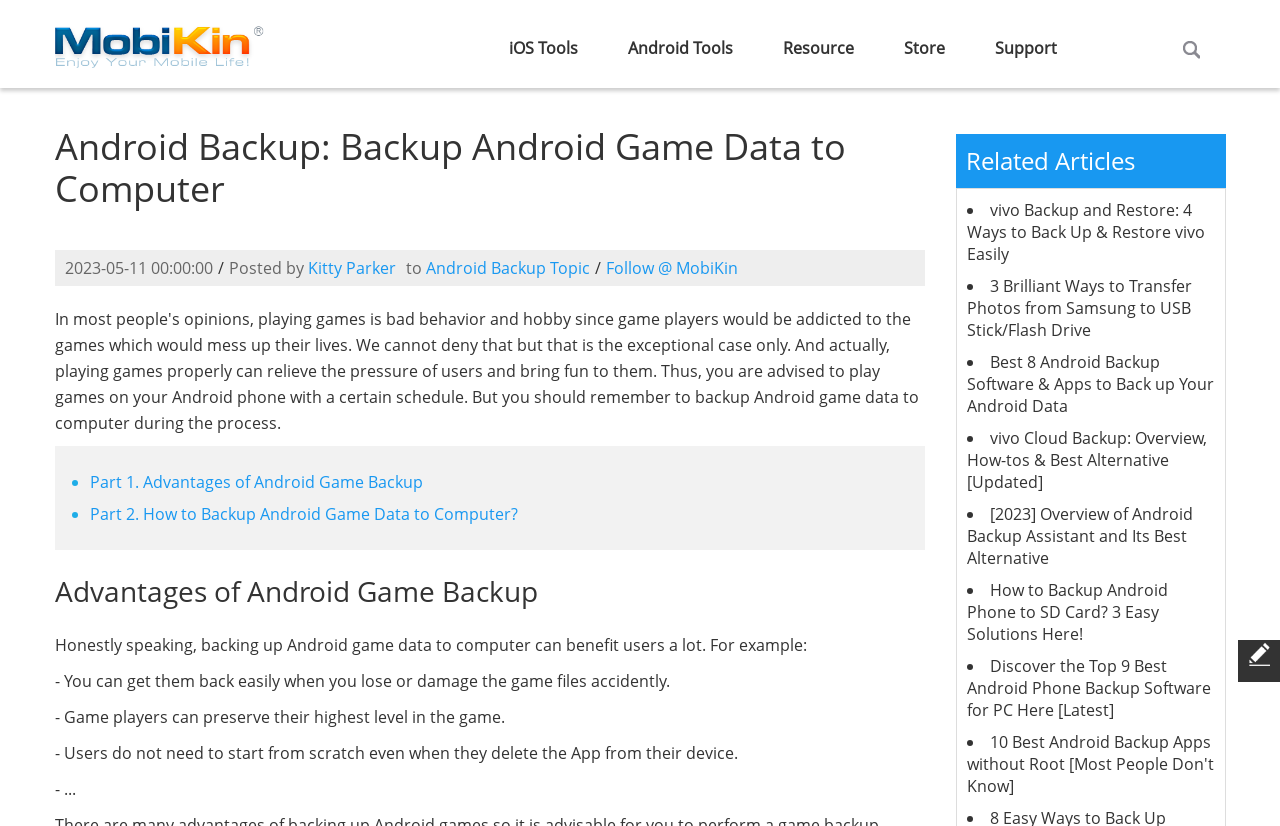What is the headline of the webpage?

Android Backup: Backup Android Game Data to Computer